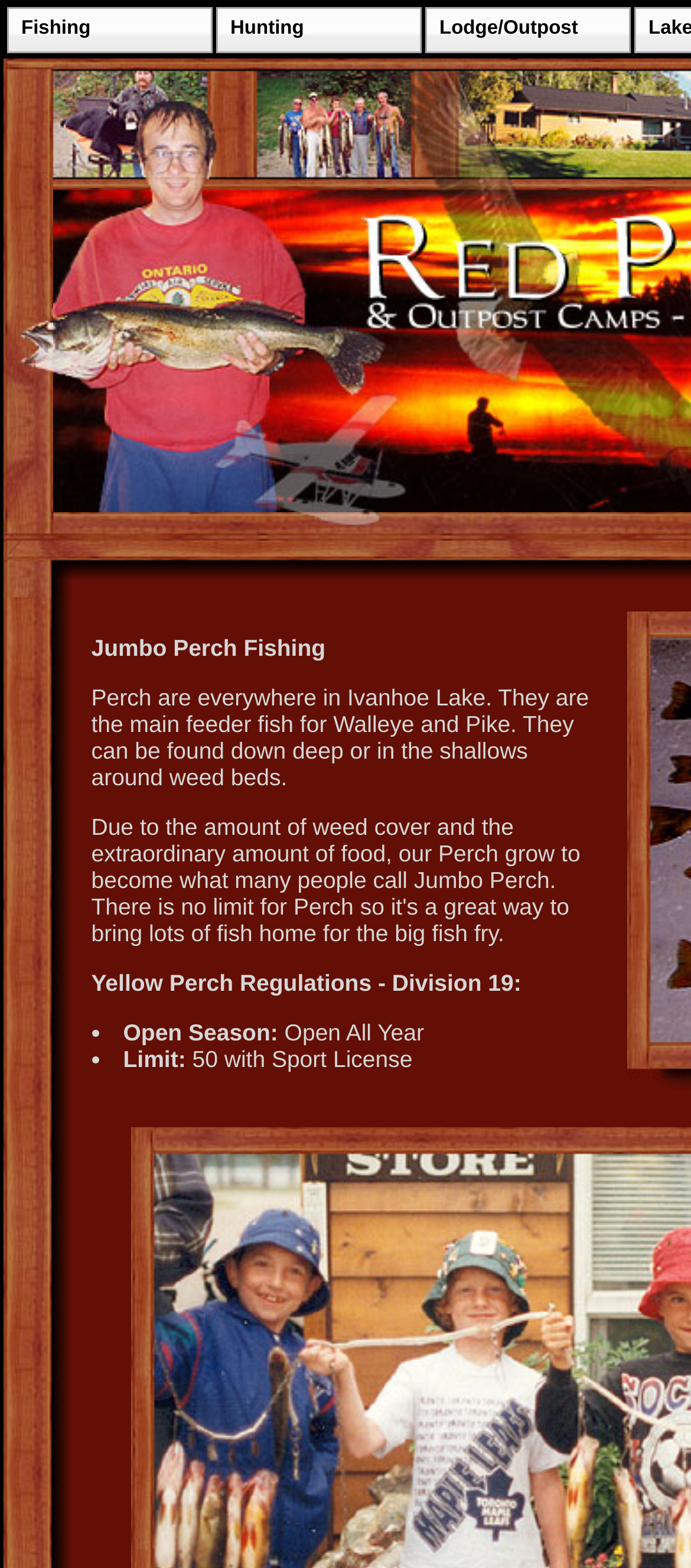Where can Perch be found in Ivanhoe Lake?
Refer to the image and provide a one-word or short phrase answer.

Down deep or in shallows around weed beds